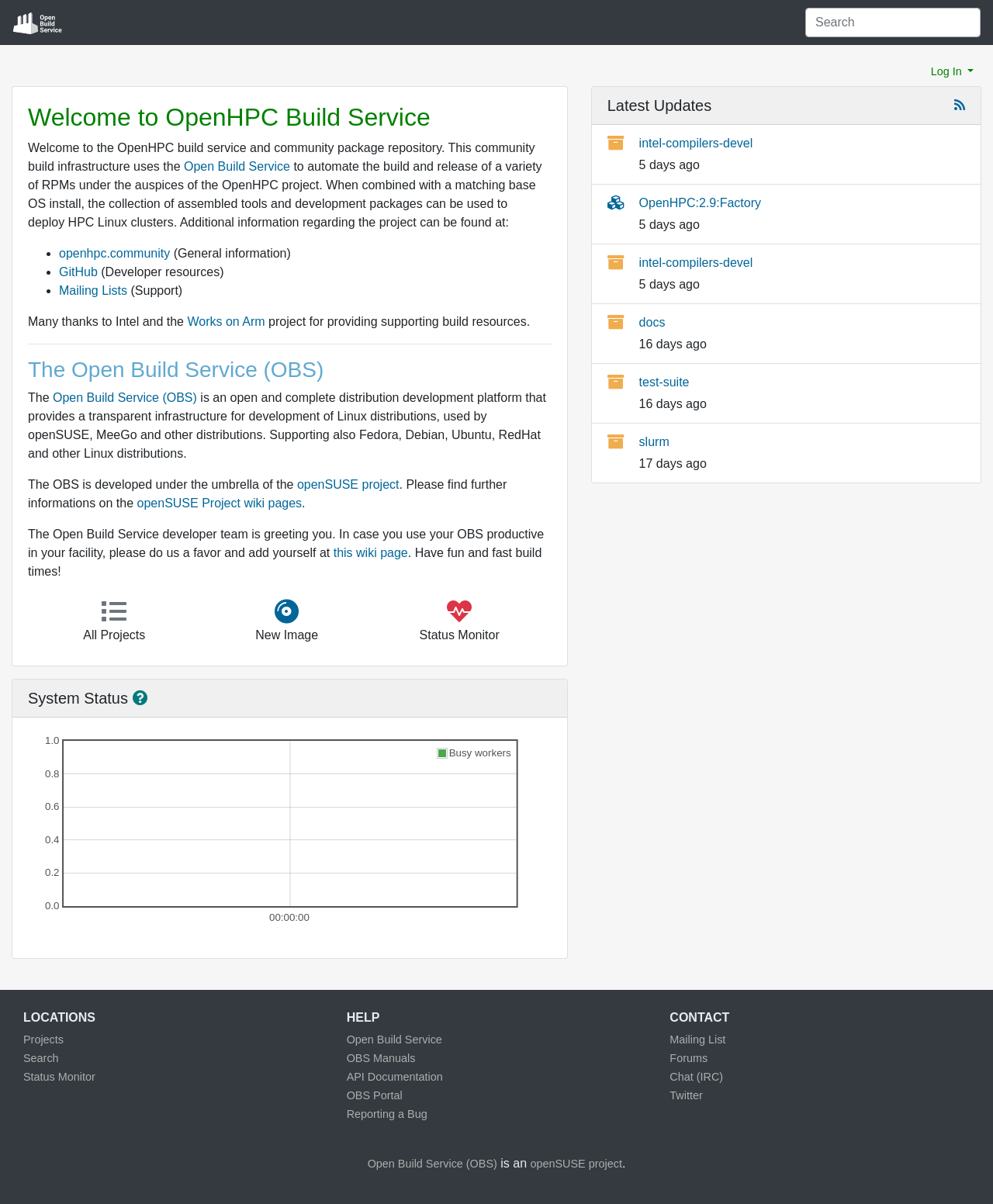What is the purpose of the Open Build Service?
Please describe in detail the information shown in the image to answer the question.

The purpose of the Open Build Service can be found in the paragraph of text that describes the service, which states that it 'uses the Open Build Service to automate the build and release of a variety of RPMs under the auspices of the OpenHPC project'.